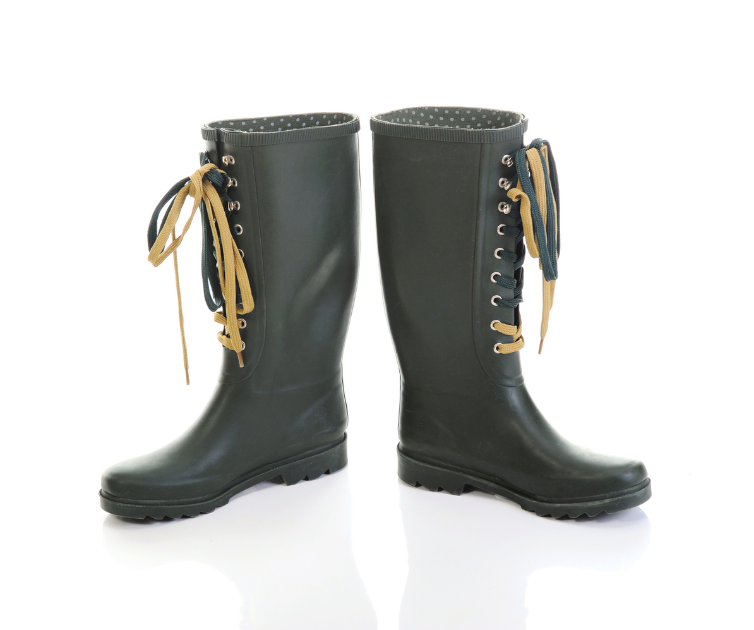What is the purpose of the eyelets on the boots?
Provide an in-depth and detailed answer to the question.

According to the caption, the eyelets, along with the decorative laces, add a touch of flair to the boots, suggesting that they serve a decorative or aesthetic purpose.